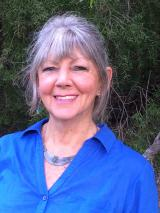What is the setting of the portrait?
Answer the question using a single word or phrase, according to the image.

Outdoor